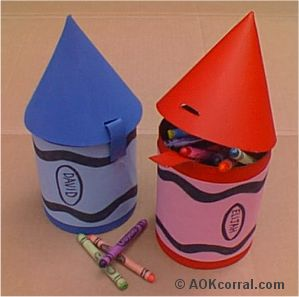What is the shape of the lids on the containers? Analyze the screenshot and reply with just one word or a short phrase.

Conical